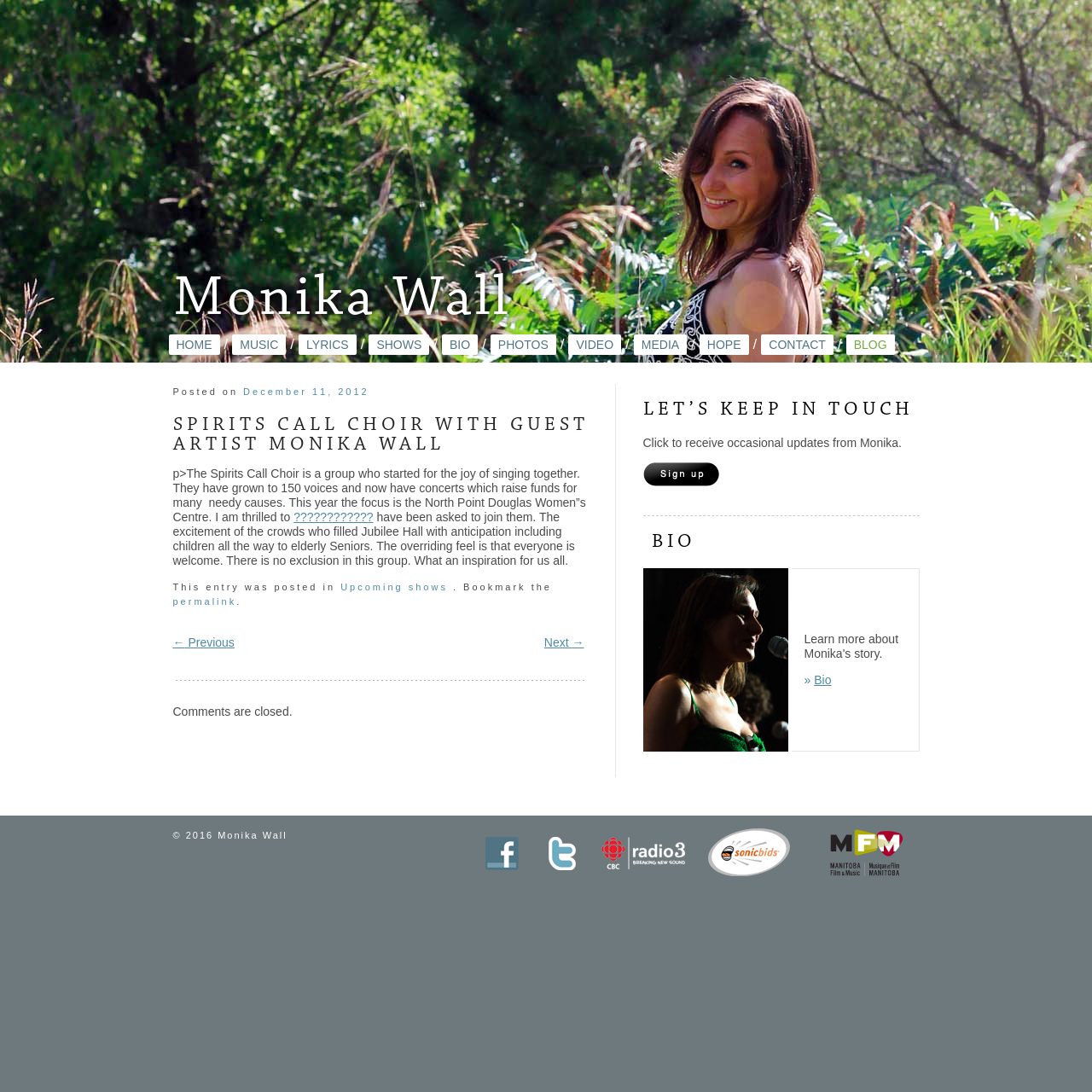Based on the description "← Previous", find the bounding box of the specified UI element.

[0.158, 0.582, 0.215, 0.594]